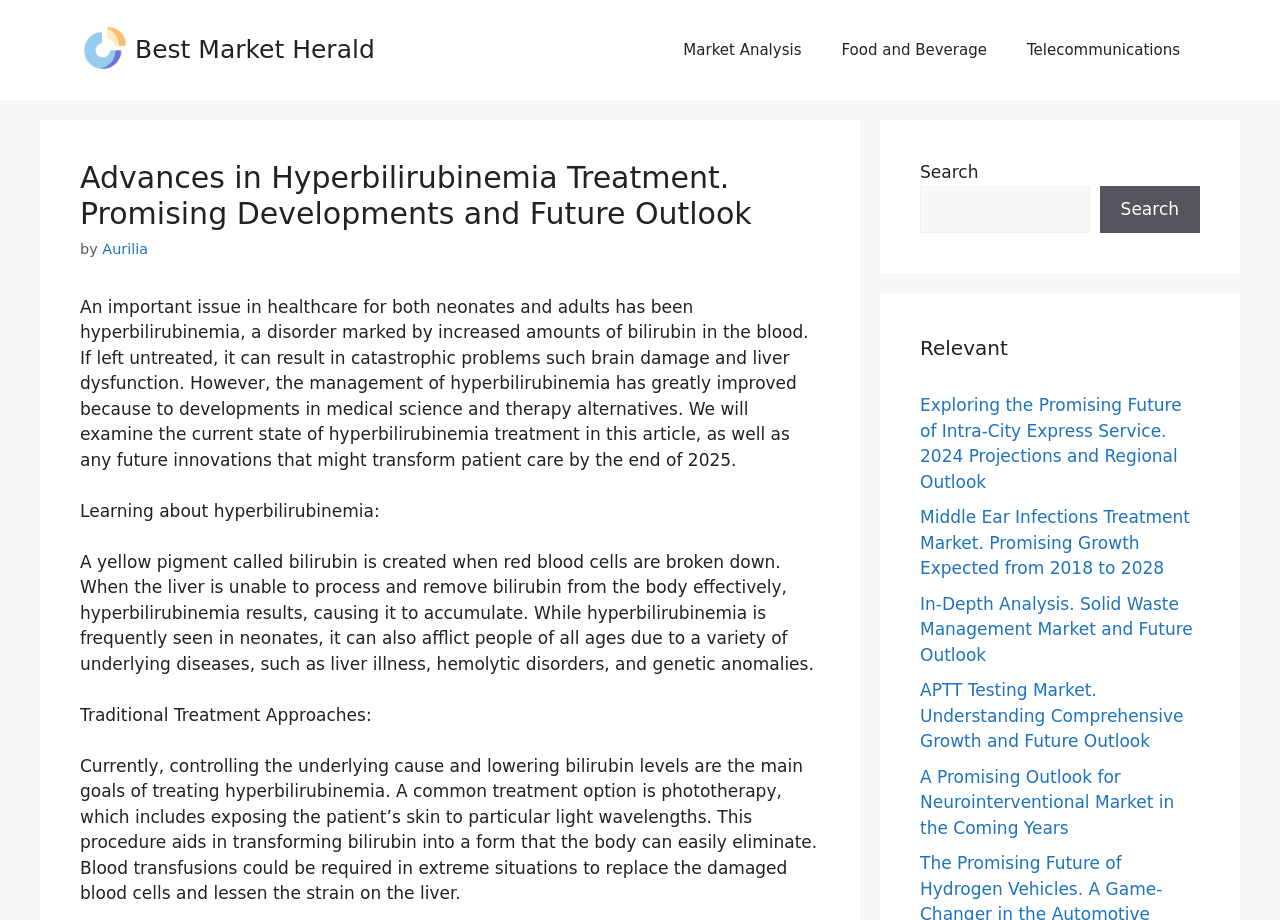Pinpoint the bounding box coordinates of the clickable element to carry out the following instruction: "Learn about Advances in Hyperbilirubinemia Treatment."

[0.062, 0.174, 0.641, 0.252]